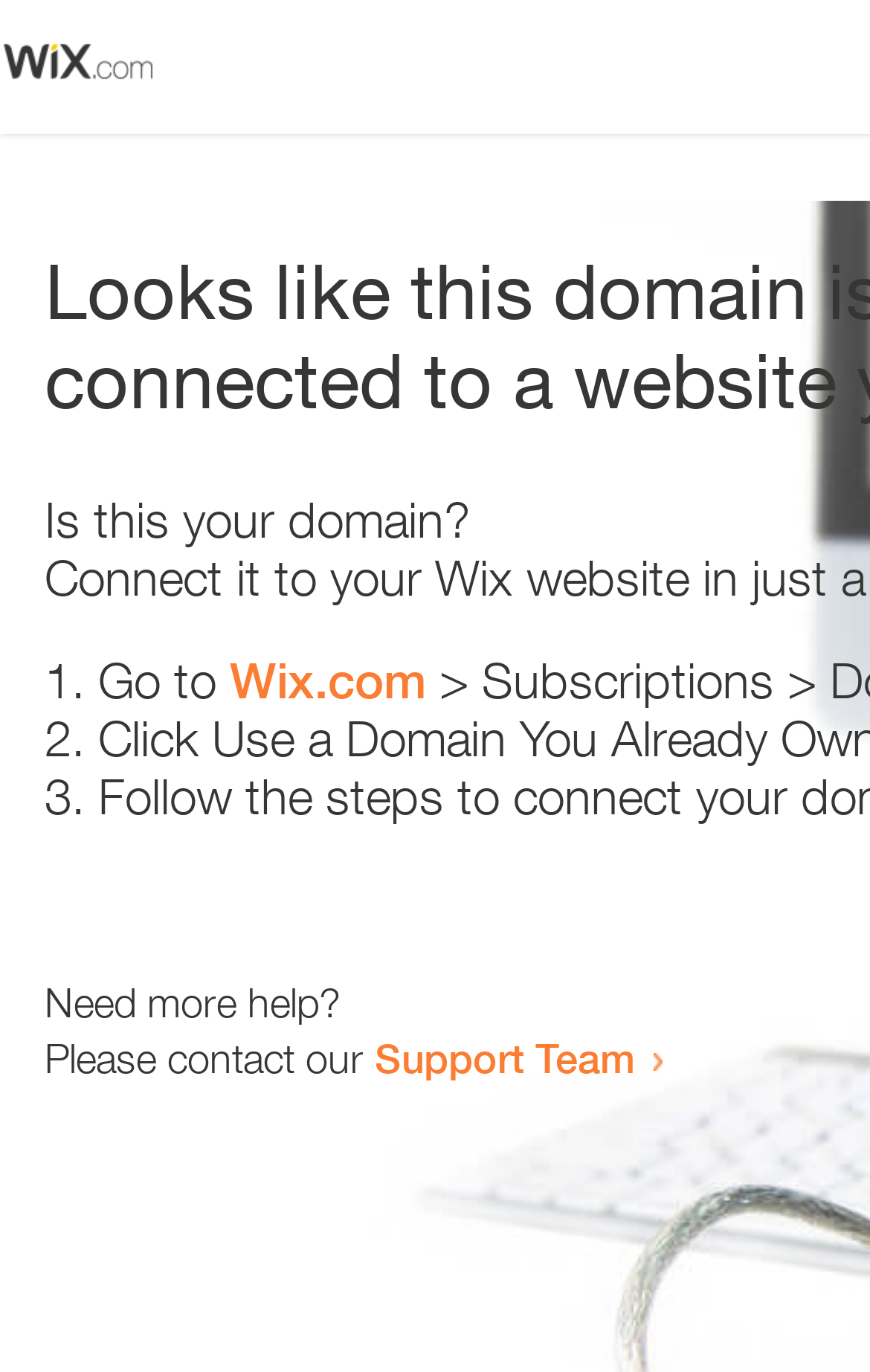Using the information in the image, give a comprehensive answer to the question: 
Who to contact for more help?

The webpage contains a link 'Support Team' which suggests that the user should contact the Support Team for more help. This can be inferred from the context of the sentence 'Please contact our Support Team'.